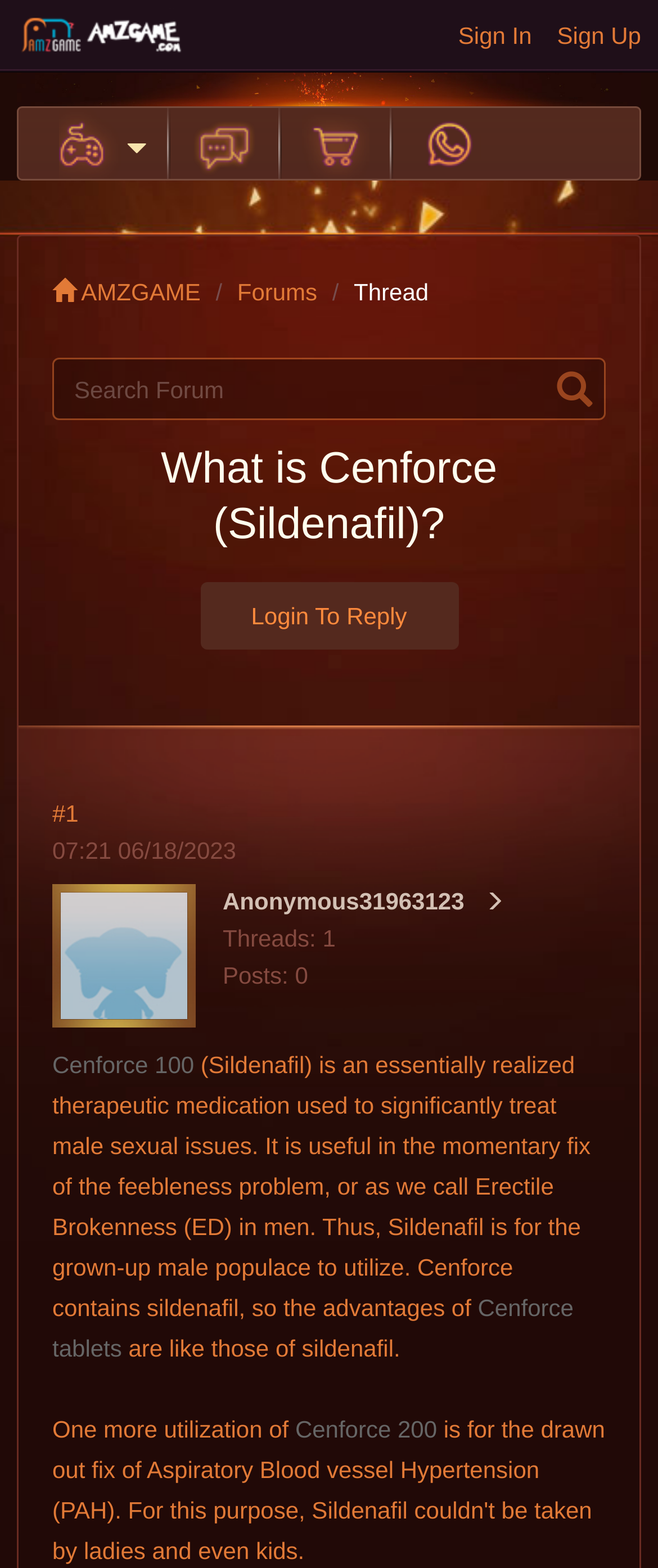Please identify the bounding box coordinates of the element's region that I should click in order to complete the following instruction: "Click on AMZGAME". The bounding box coordinates consist of four float numbers between 0 and 1, i.e., [left, top, right, bottom].

[0.079, 0.178, 0.305, 0.195]